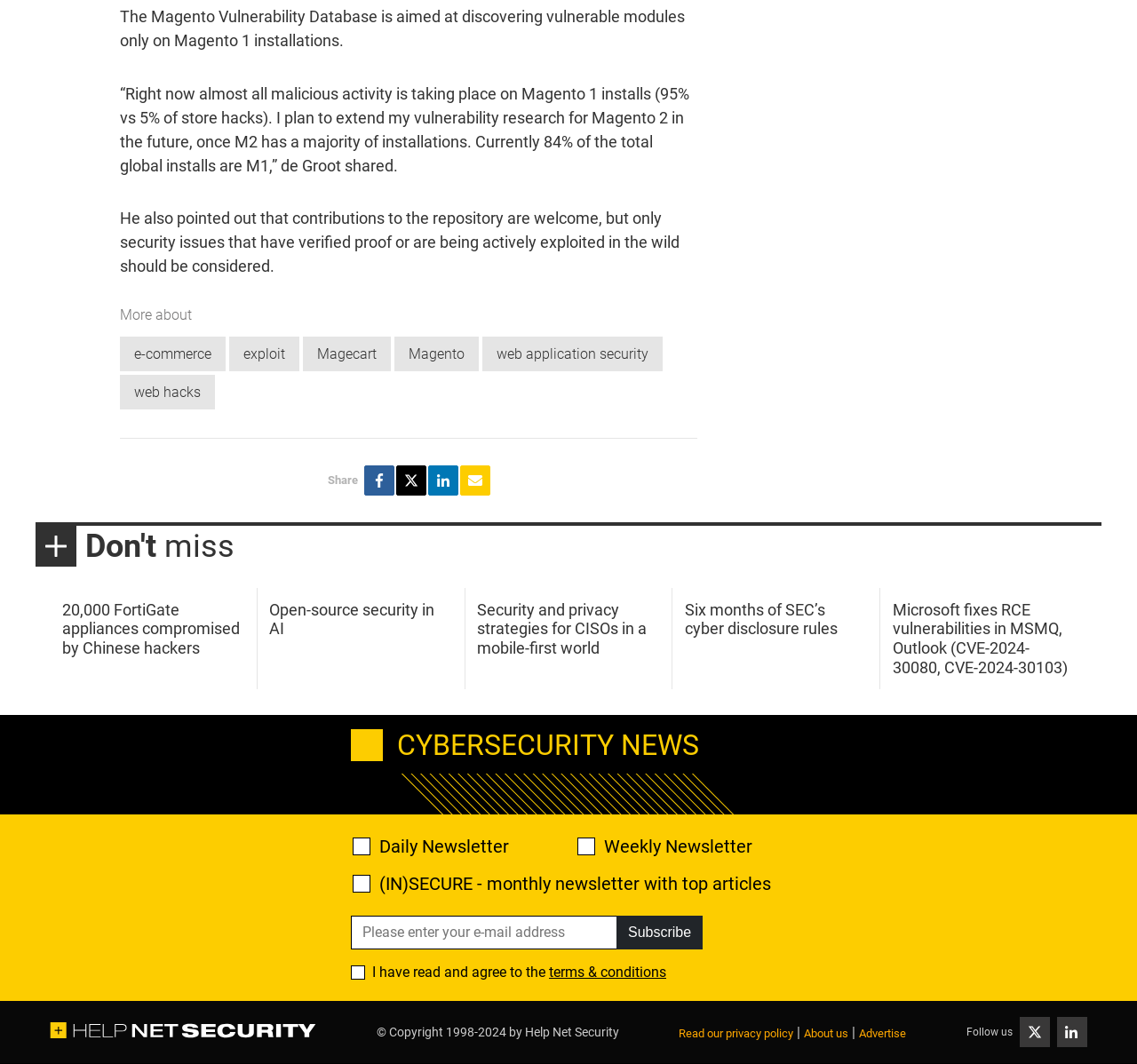Could you find the bounding box coordinates of the clickable area to complete this instruction: "Read about e-commerce"?

[0.105, 0.316, 0.198, 0.349]